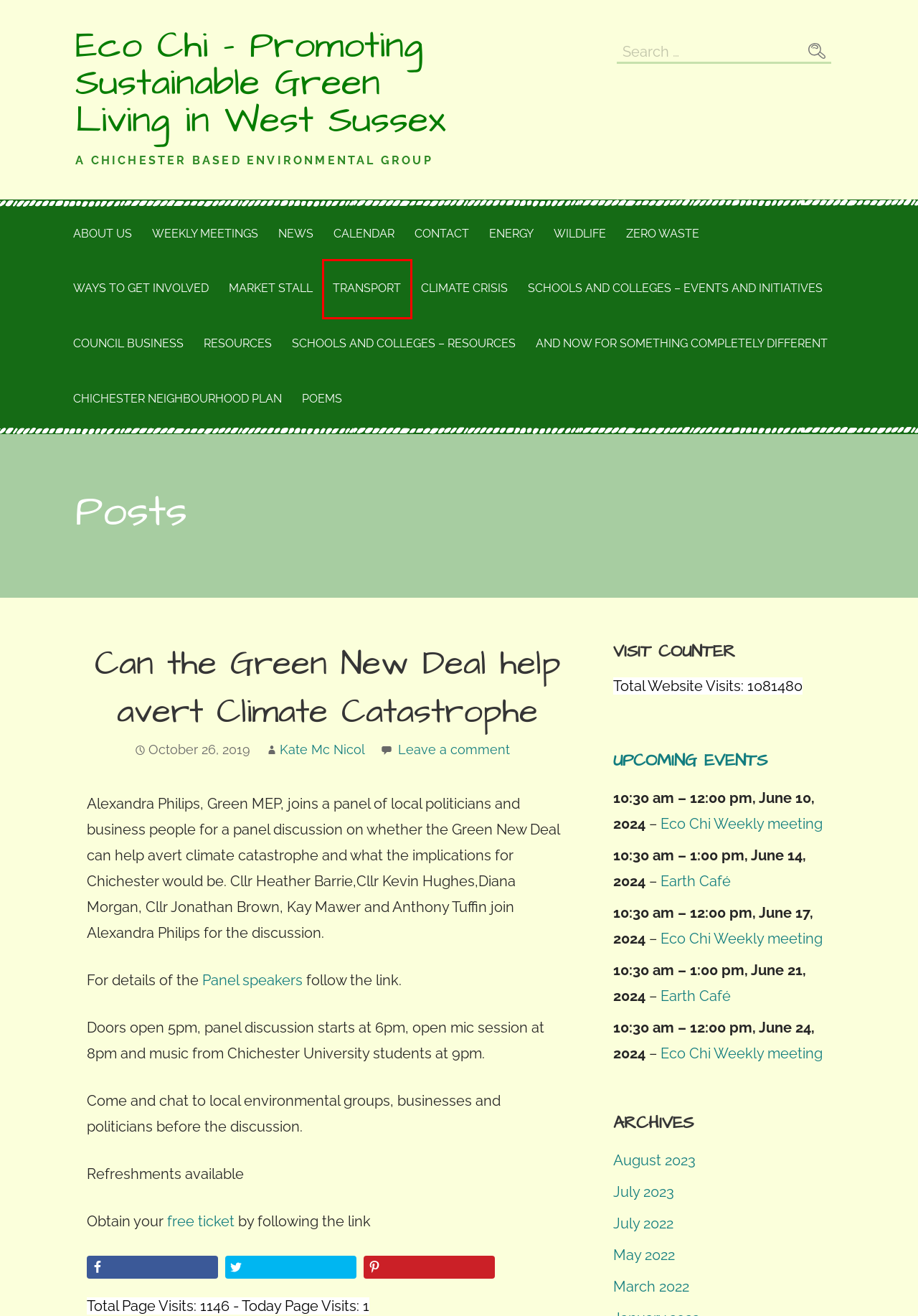You are given a screenshot depicting a webpage with a red bounding box around a UI element. Select the description that best corresponds to the new webpage after clicking the selected element. Here are the choices:
A. Transport – Eco Chi – Promoting Sustainable Green Living in West Sussex
B. Schools and colleges – resources – Eco Chi – Promoting Sustainable Green Living in West Sussex
C. About Us – Eco Chi – Promoting Sustainable Green Living in West Sussex
D. Eco Chi – Promoting Sustainable Green Living in West Sussex – A Chichester Based Environmental Group
E. July 2022 – Eco Chi – Promoting Sustainable Green Living in West Sussex
F. Market Stall – Eco Chi – Promoting Sustainable Green Living in West Sussex
G. Zero Waste – Eco Chi – Promoting Sustainable Green Living in West Sussex
H. Ways to get involved – Eco Chi – Promoting Sustainable Green Living in West Sussex

A